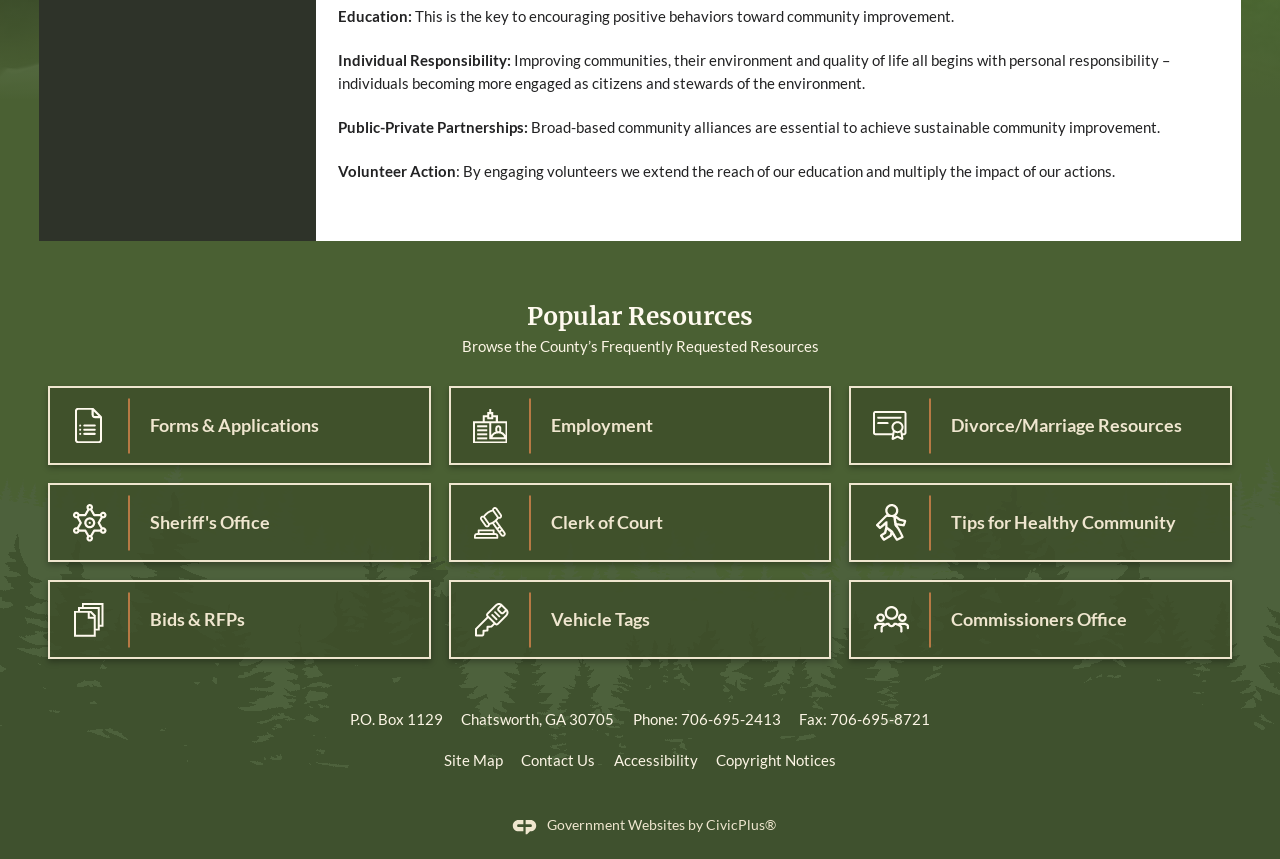Using the description: "Tips for Healthy Community", identify the bounding box of the corresponding UI element in the screenshot.

[0.663, 0.563, 0.962, 0.655]